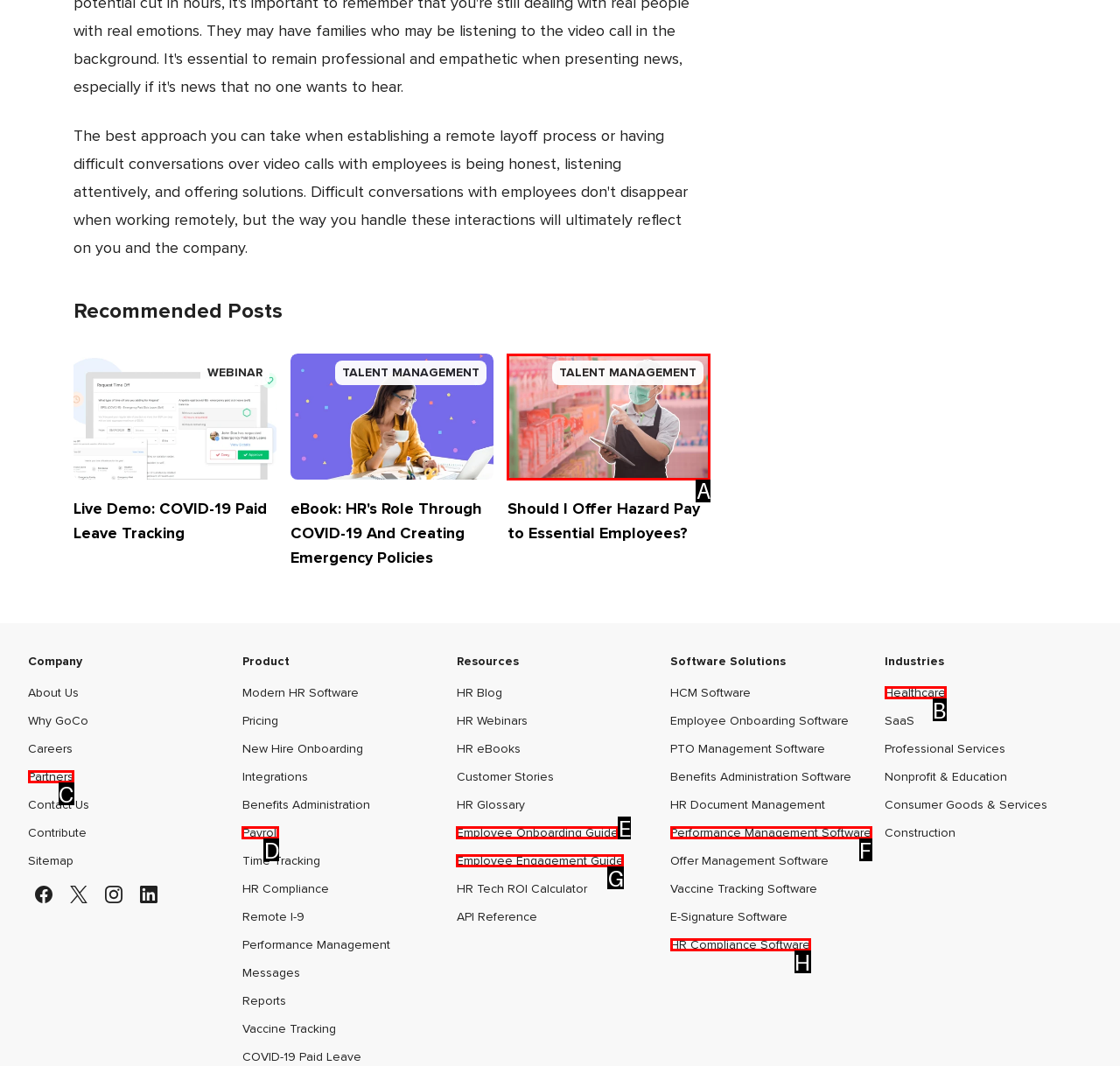Tell me the letter of the correct UI element to click for this instruction: Learn about hazard pay for essential employees. Answer with the letter only.

A